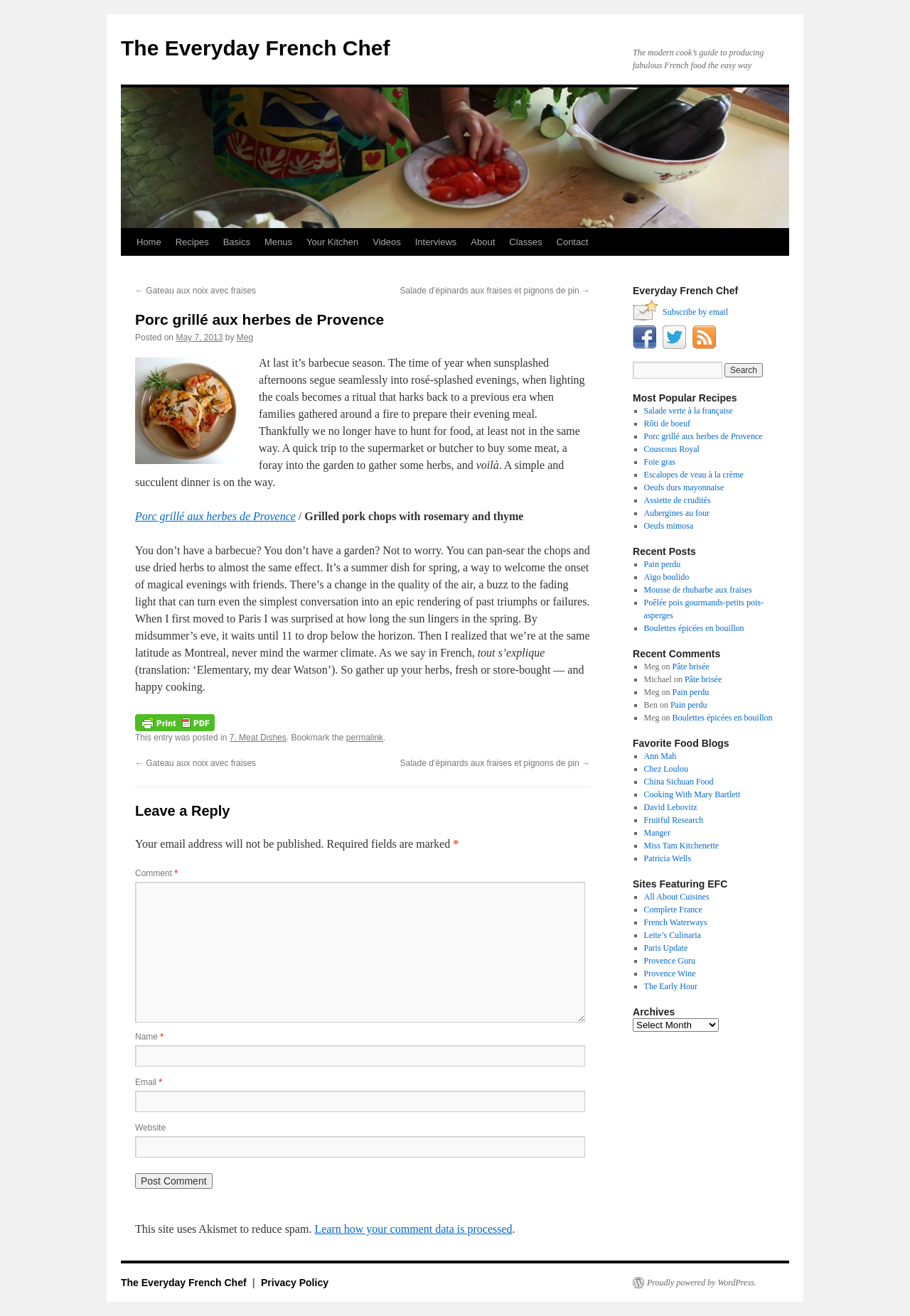What is the name of the website?
Look at the image and answer the question using a single word or phrase.

The Everyday French Chef